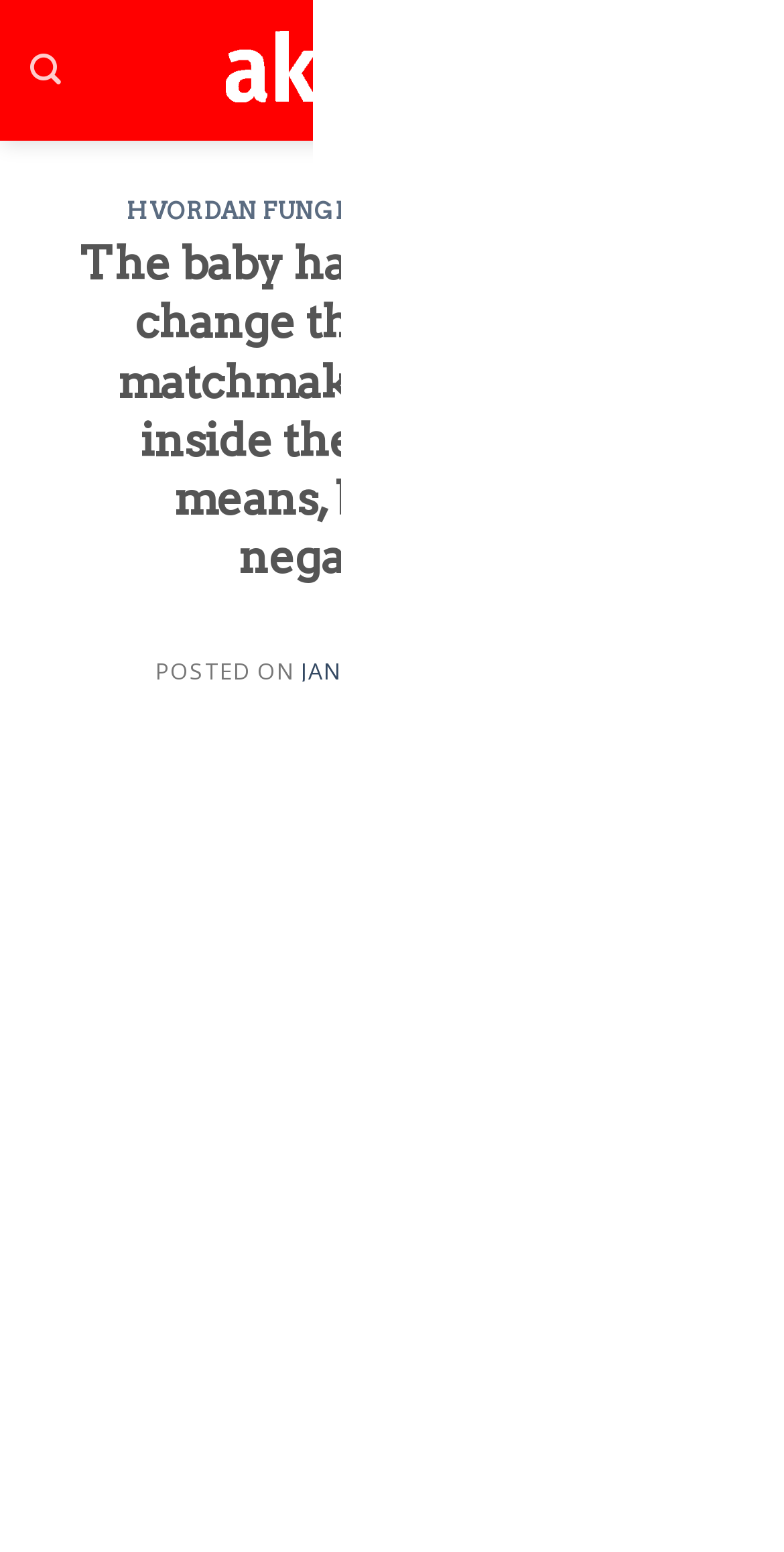Illustrate the webpage with a detailed description.

This webpage appears to be a blog post or article discussing the impact of babies on matchmaking. At the top of the page, there is a logo or icon with the text "www.akwarba.com" which is also a clickable link. Below this, there are three navigation links: "Search" on the left, and two icons on the right, possibly representing social media or other features.

The main content of the page is divided into sections. The first section has a heading "HVORDAN FUNGERER POSTORDREBRUDEN" which is also a clickable link. Below this, there is a subheading with the same text as the meta description, "The baby have a tendency to change the character of matchmaking, often from inside the an optimistic means, both inside a negative ways". This section also includes the post's metadata, such as the date "JANUARY 26, 2024" and the author "ADMIN".

The main article content starts below this section, with a series of paragraphs discussing the topic. There are three paragraphs in total, with the first one asking a question about the time it takes to bundle a marriage, and the second one responding to this question. The third paragraph contains a link to another article or topic, "hvorfor bulgarsk kvinner sГҐ vakre".

At the bottom of the page, there is a "Go to top" link, and a "Close ×" button, possibly for closing a modal or popup window.